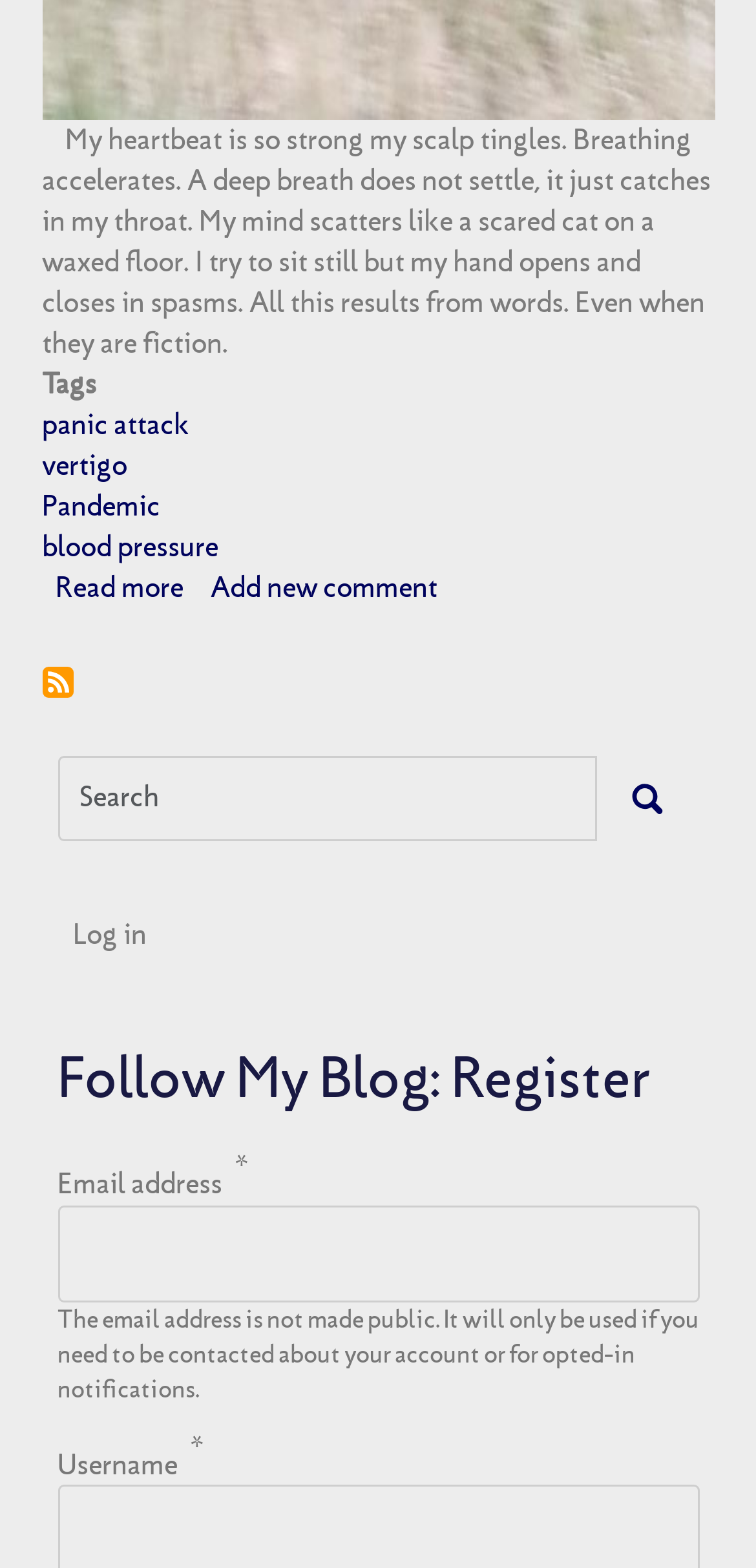Determine the bounding box coordinates of the section to be clicked to follow the instruction: "Search for something". The coordinates should be given as four float numbers between 0 and 1, formatted as [left, top, right, bottom].

[0.076, 0.482, 0.924, 0.536]